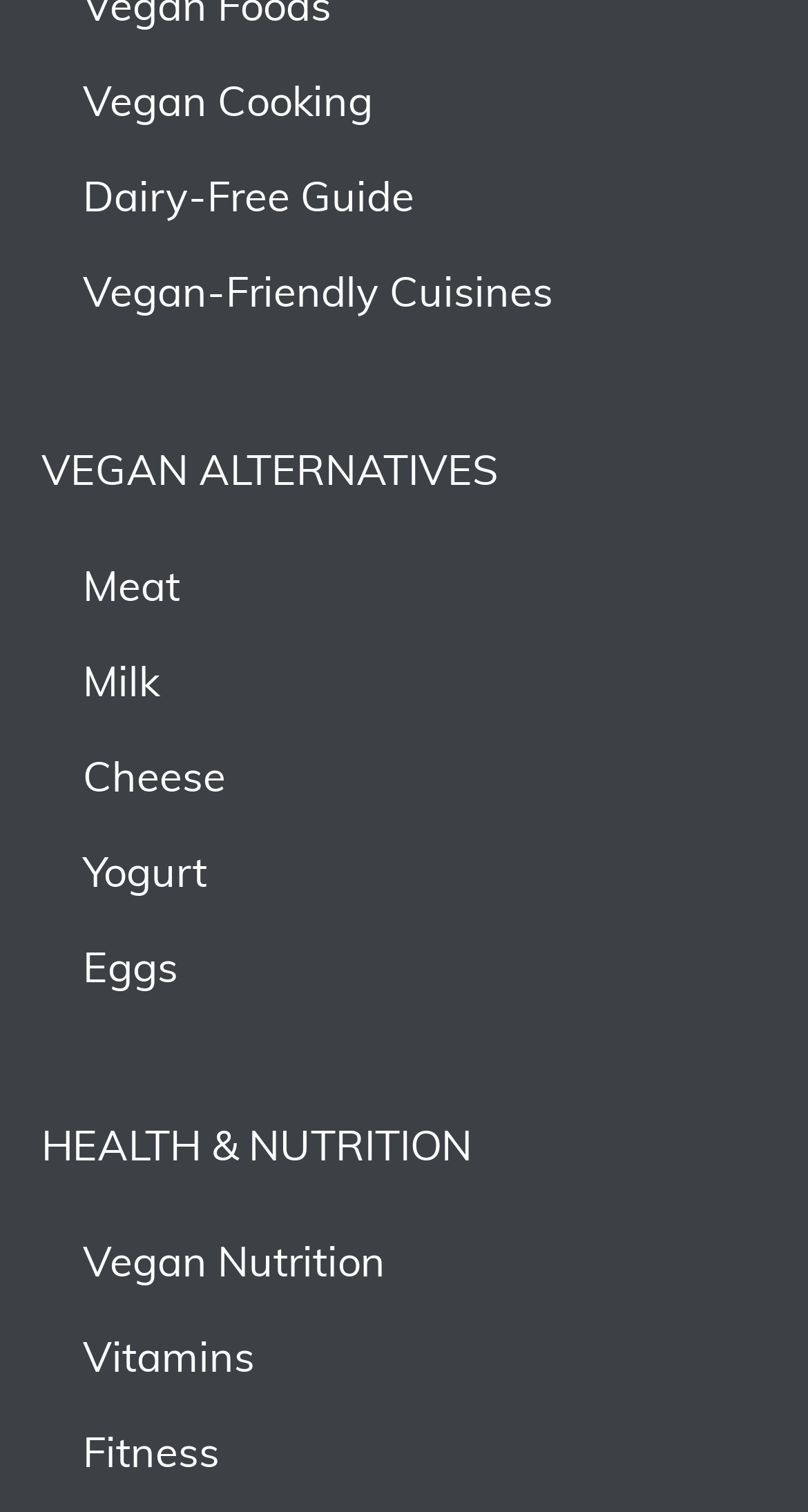Determine the bounding box coordinates of the element that should be clicked to execute the following command: "Find vegan alternatives to meat".

[0.051, 0.36, 0.949, 0.423]